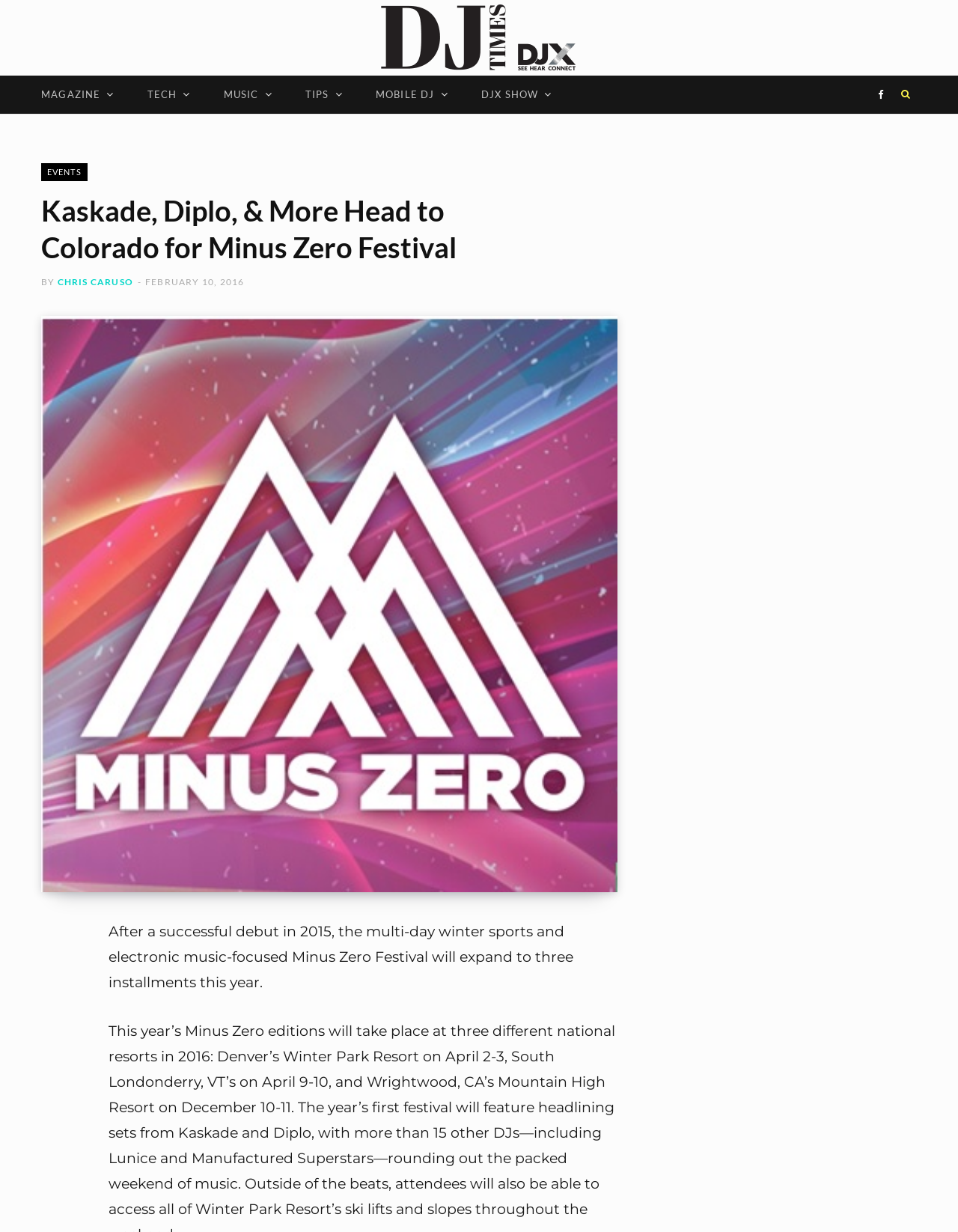Please specify the bounding box coordinates of the region to click in order to perform the following instruction: "Search for something".

[0.94, 0.061, 0.951, 0.092]